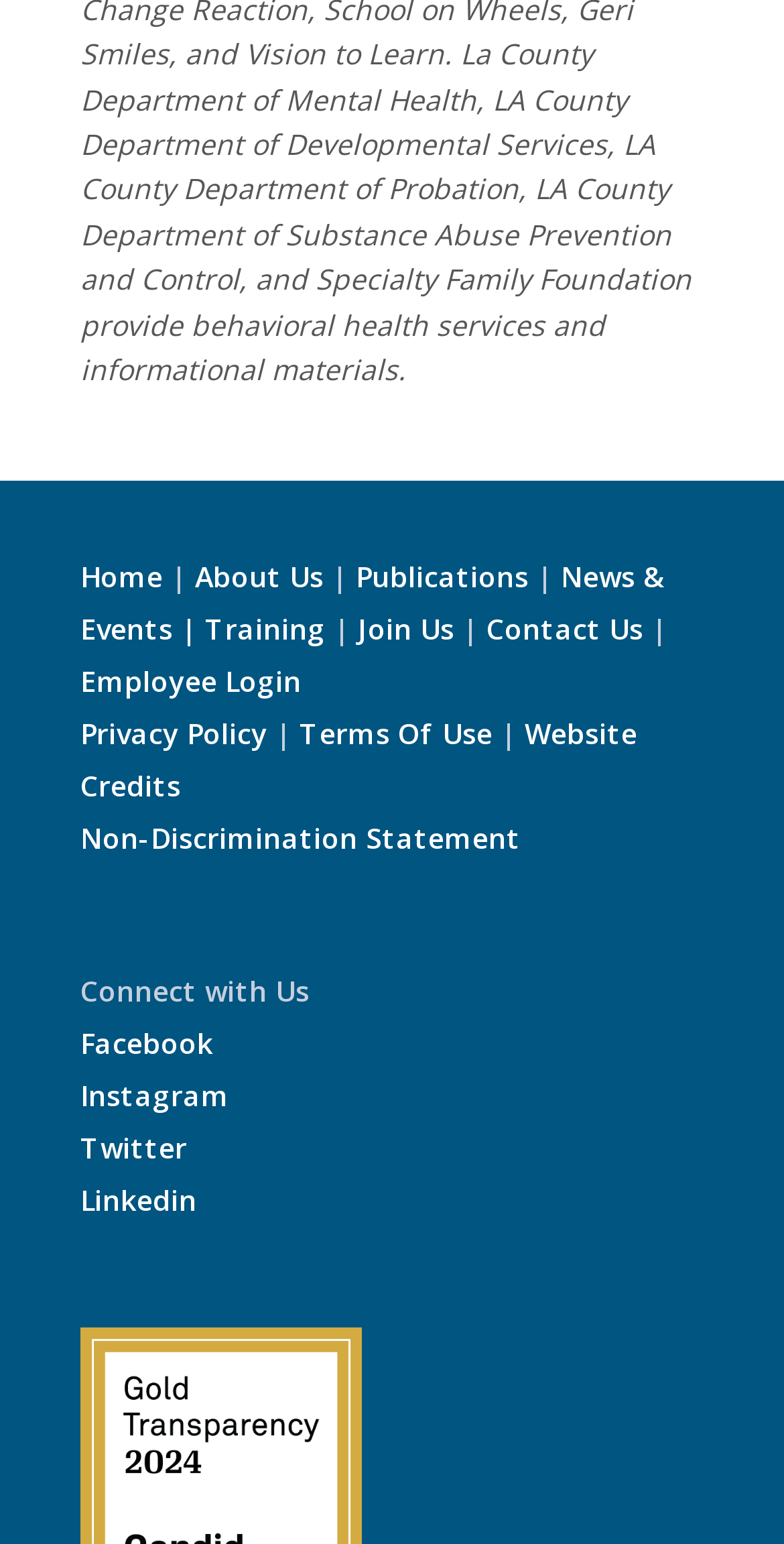Please provide a short answer using a single word or phrase for the question:
What are the main navigation links on the top?

Home, About Us, etc.